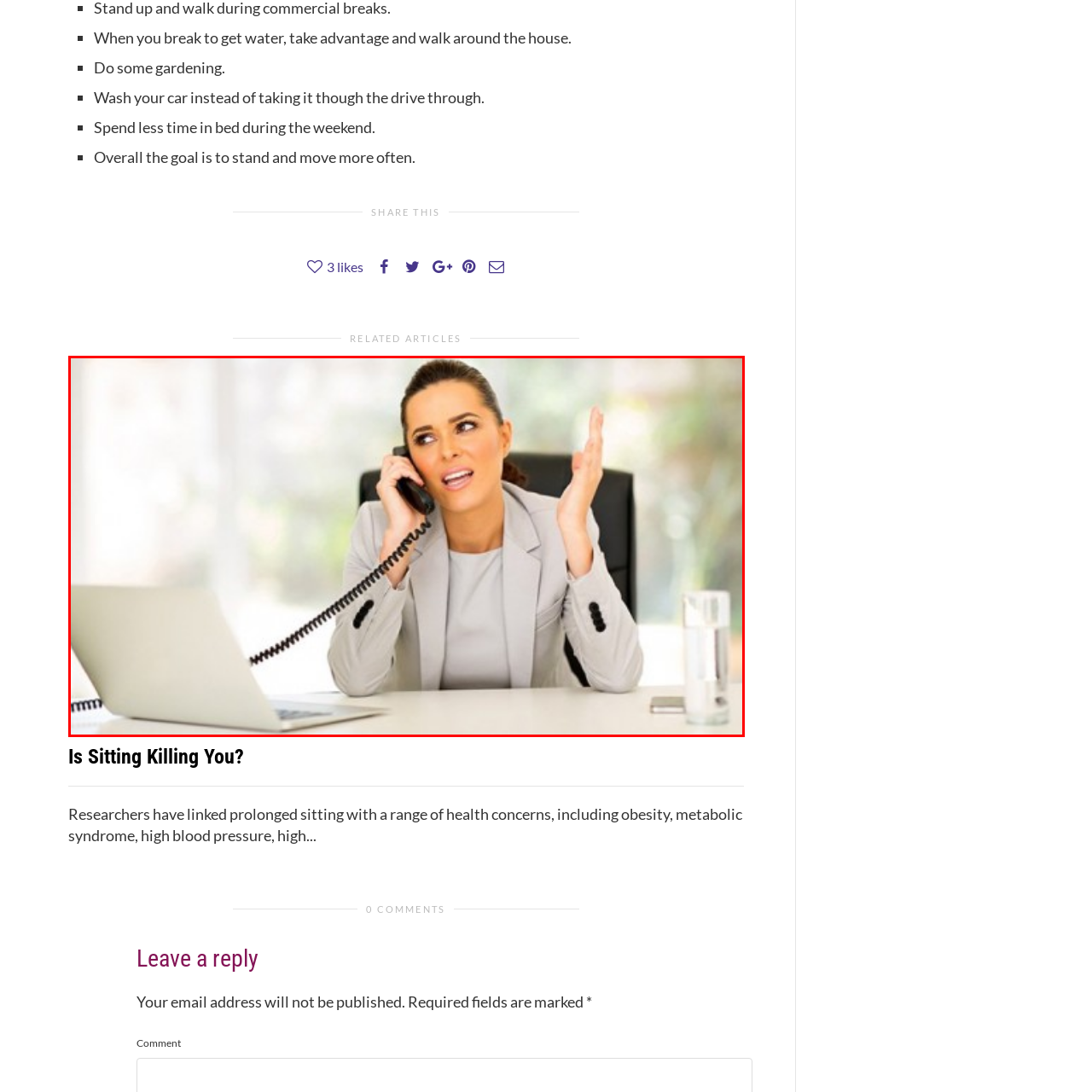Direct your gaze to the image circumscribed by the red boundary and deliver a thorough answer to the following question, drawing from the image's details: 
What is the woman doing?

The woman is engaged in a phone call while sitting at a sleek, modern desk, and she appears to be expressing frustration or exasperation, as indicated by her raised hand and furrowed brow.